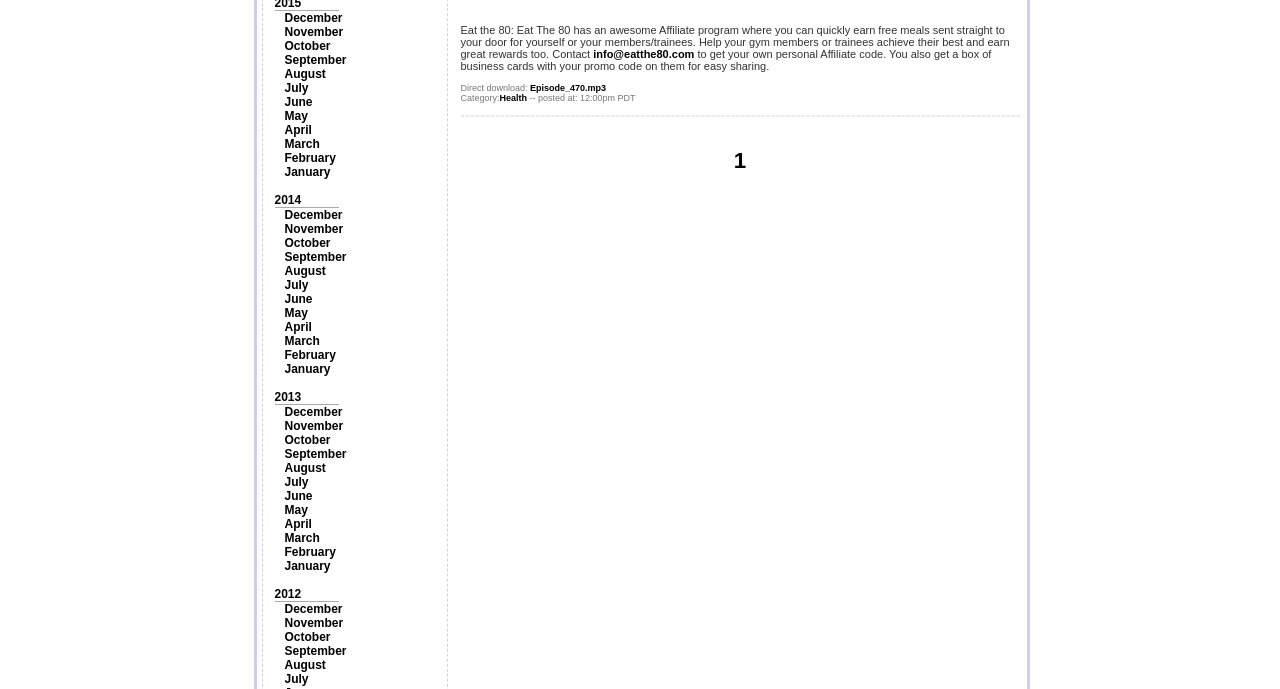What is the file format of the downloadable episode?
Using the image, respond with a single word or phrase.

mp3